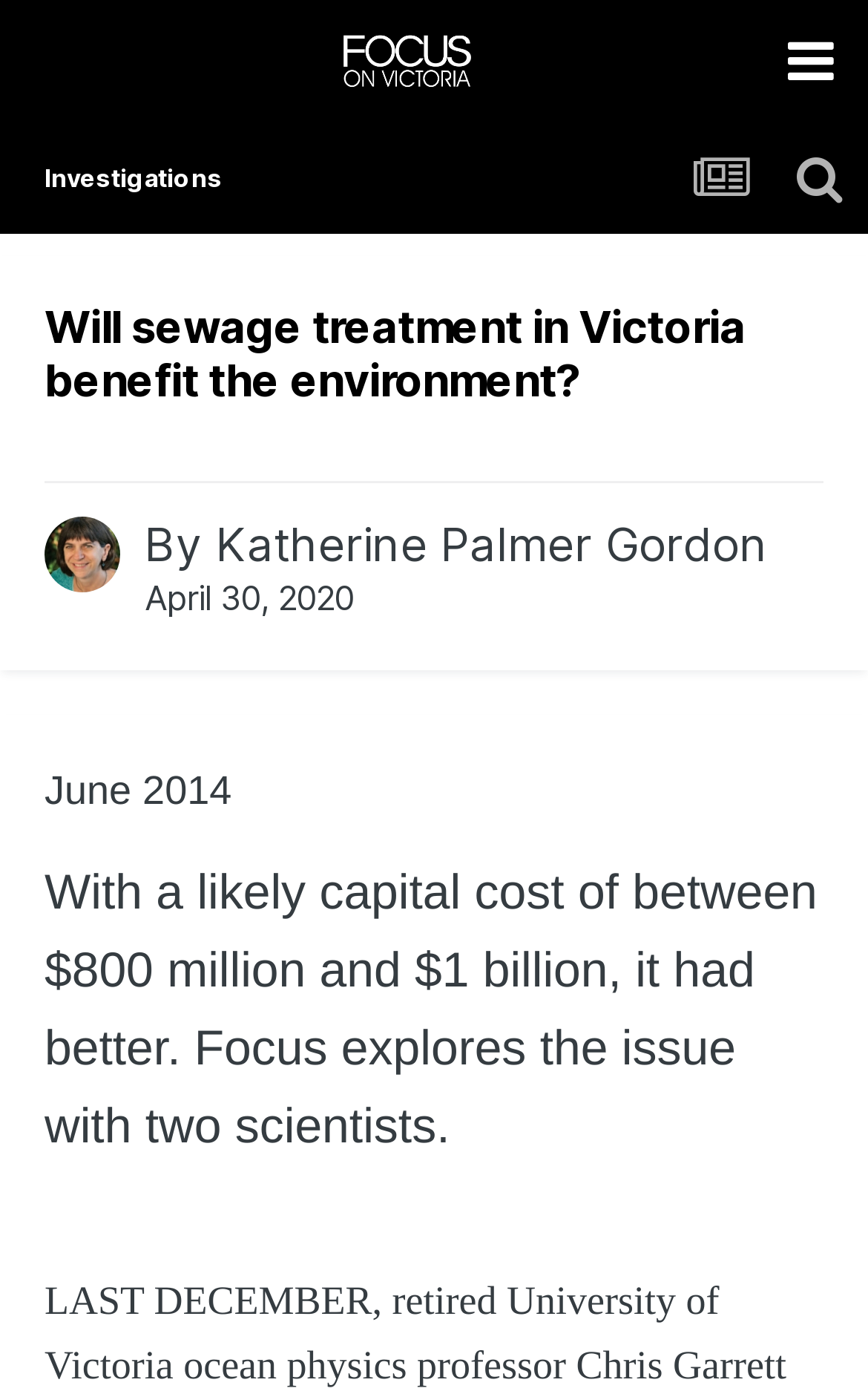Provide the bounding box coordinates in the format (top-left x, top-left y, bottom-right x, bottom-right y). All values are floating point numbers between 0 and 1. Determine the bounding box coordinate of the UI element described as: alt="Focus on Victoria"

[0.038, 0.0, 0.908, 0.088]